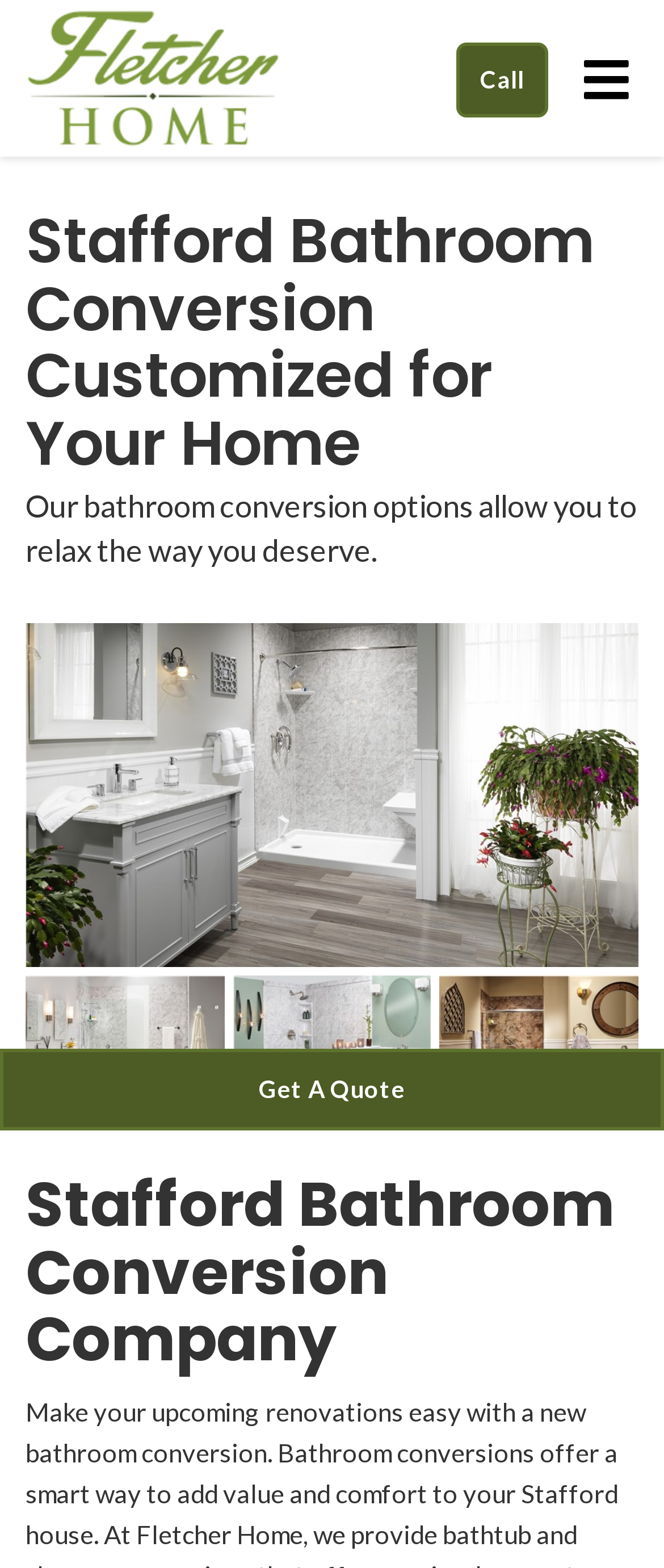Determine the main headline from the webpage and extract its text.

Stafford Bathroom Conversion Company